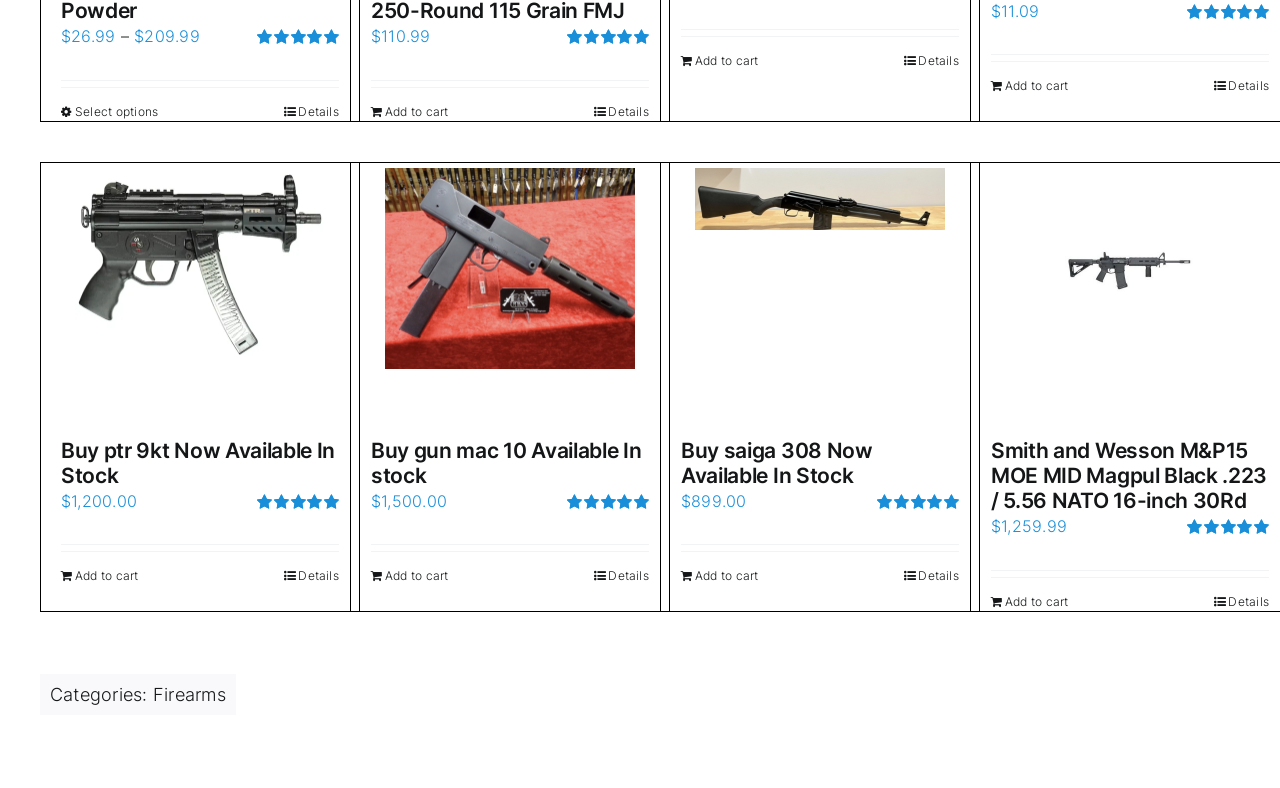Specify the bounding box coordinates (top-left x, top-left y, bottom-right x, bottom-right y) of the UI element in the screenshot that matches this description: Select options

[0.048, 0.13, 0.124, 0.153]